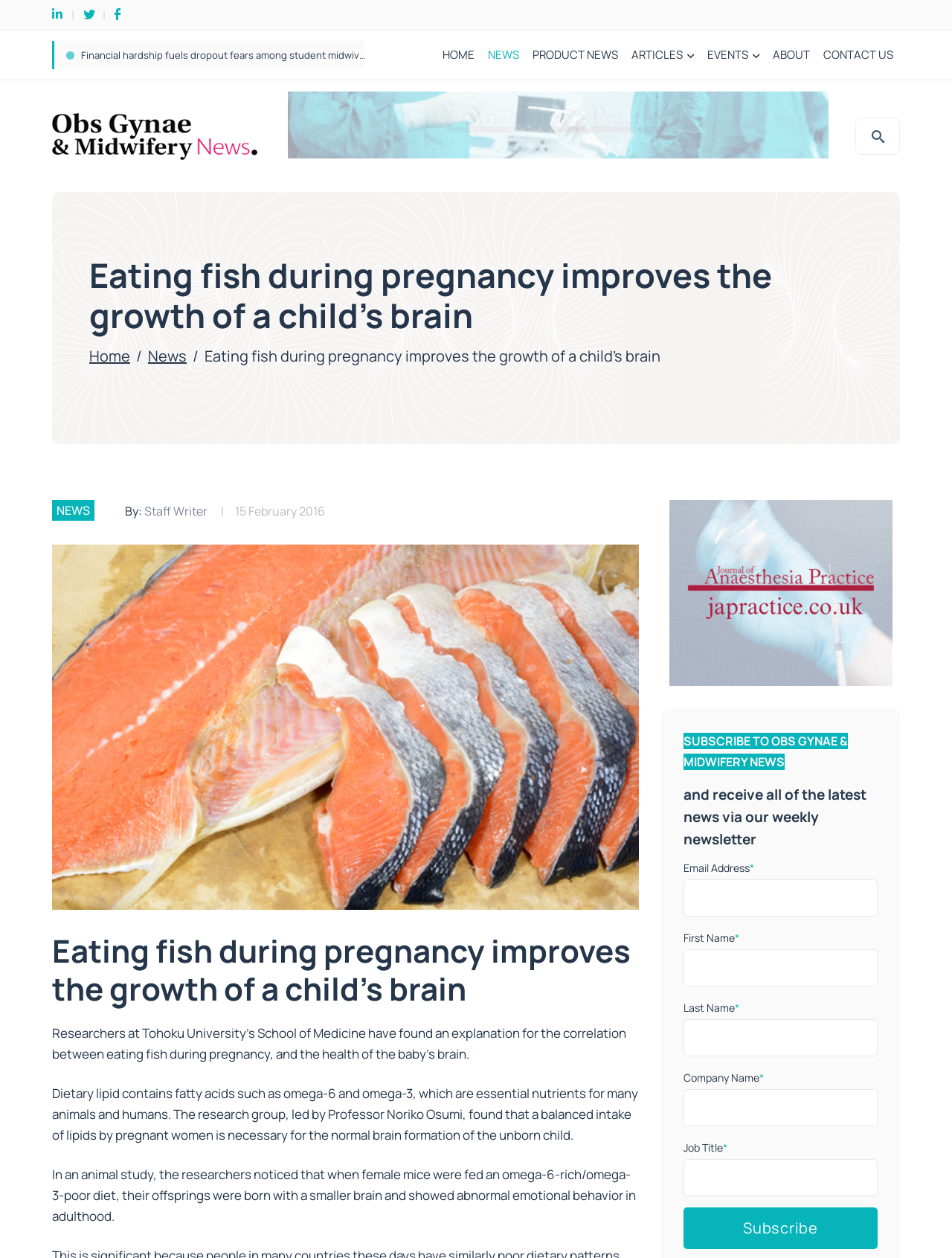Who led the research group?
Carefully analyze the image and provide a thorough answer to the question.

According to the article, the research group was led by Professor Noriko Osumi, as mentioned in the sentence 'The research group, led by Professor Noriko Osumi, found that a balanced intake of lipids by pregnant women is necessary for the normal brain formation of the unborn child'.